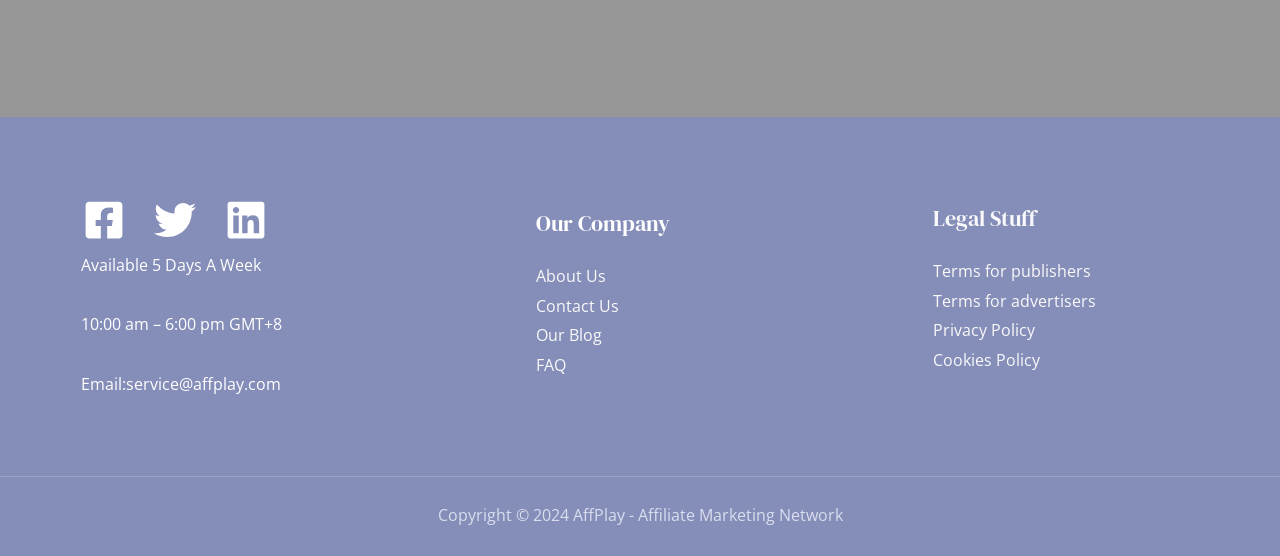Determine the bounding box coordinates of the clickable element to complete this instruction: "View Facebook page". Provide the coordinates in the format of four float numbers between 0 and 1, [left, top, right, bottom].

[0.065, 0.358, 0.098, 0.433]